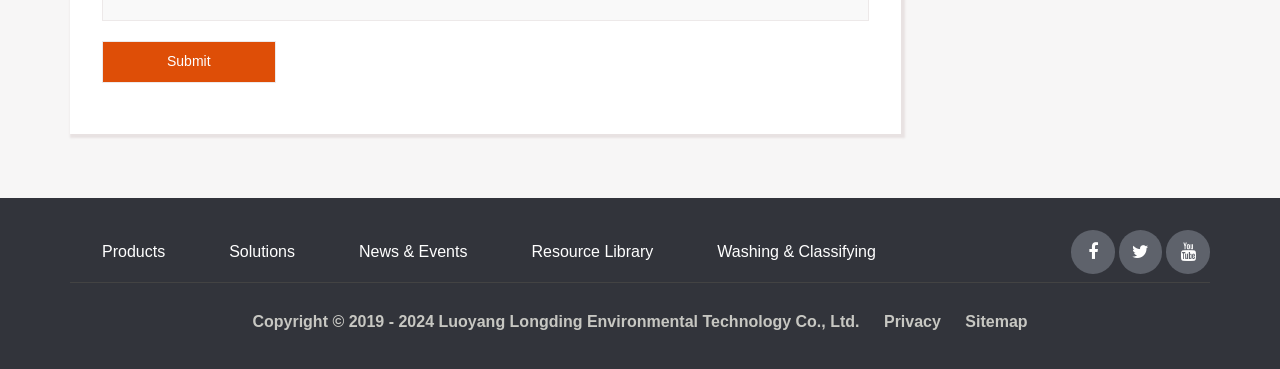Find the bounding box coordinates of the clickable region needed to perform the following instruction: "Click the Submit button". The coordinates should be provided as four float numbers between 0 and 1, i.e., [left, top, right, bottom].

[0.08, 0.11, 0.215, 0.225]